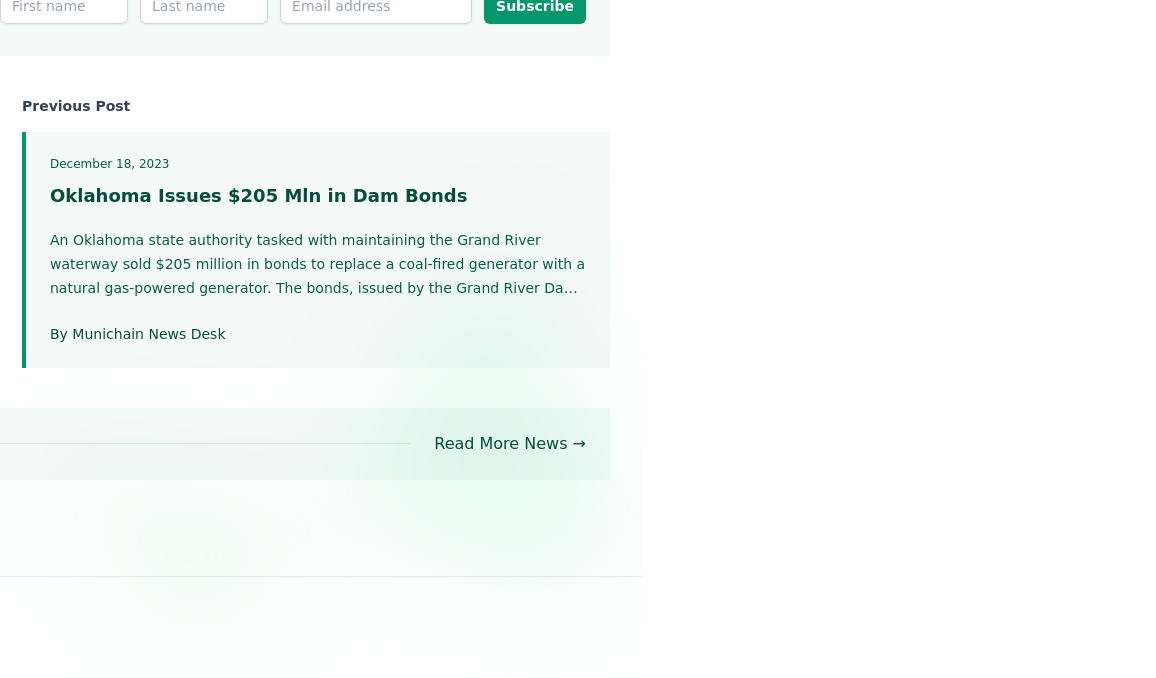What is the topic of the latest news post?
Look at the image and answer with only one word or phrase.

Bond sales in Oklahoma